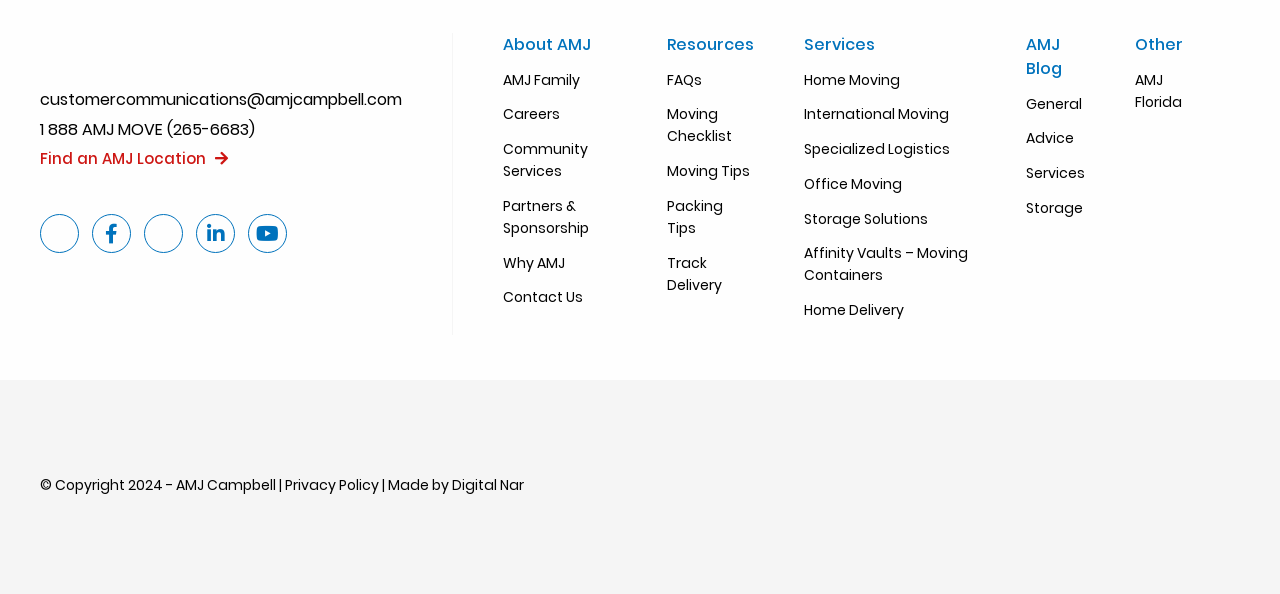Please answer the following question as detailed as possible based on the image: 
What is the last link in the 'About AMJ' section?

The last link in the 'About AMJ' section is 'Why AMJ', which is located at the bottom of the section.